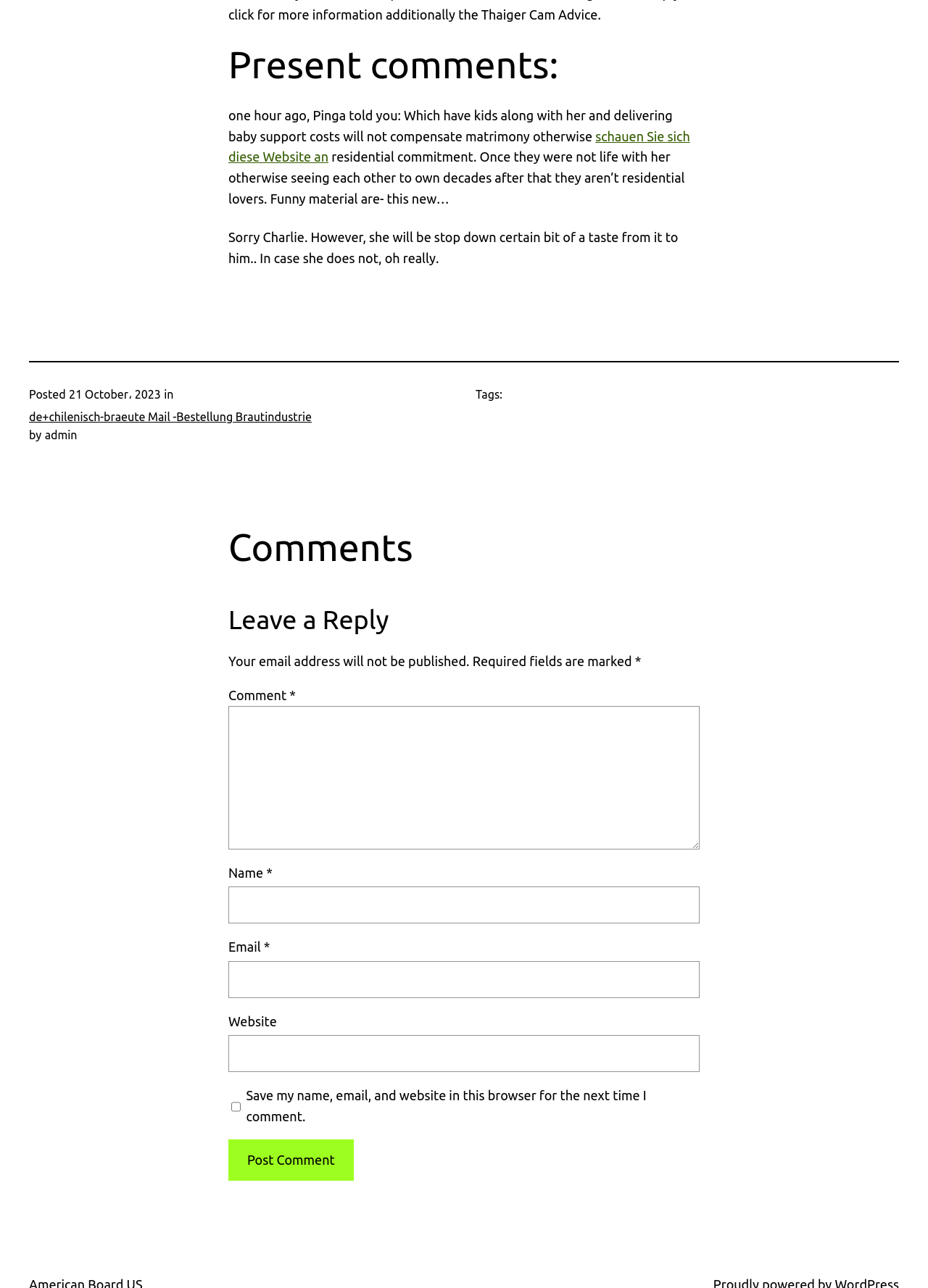Pinpoint the bounding box coordinates of the clickable area needed to execute the instruction: "Enter your name". The coordinates should be specified as four float numbers between 0 and 1, i.e., [left, top, right, bottom].

[0.246, 0.688, 0.754, 0.717]